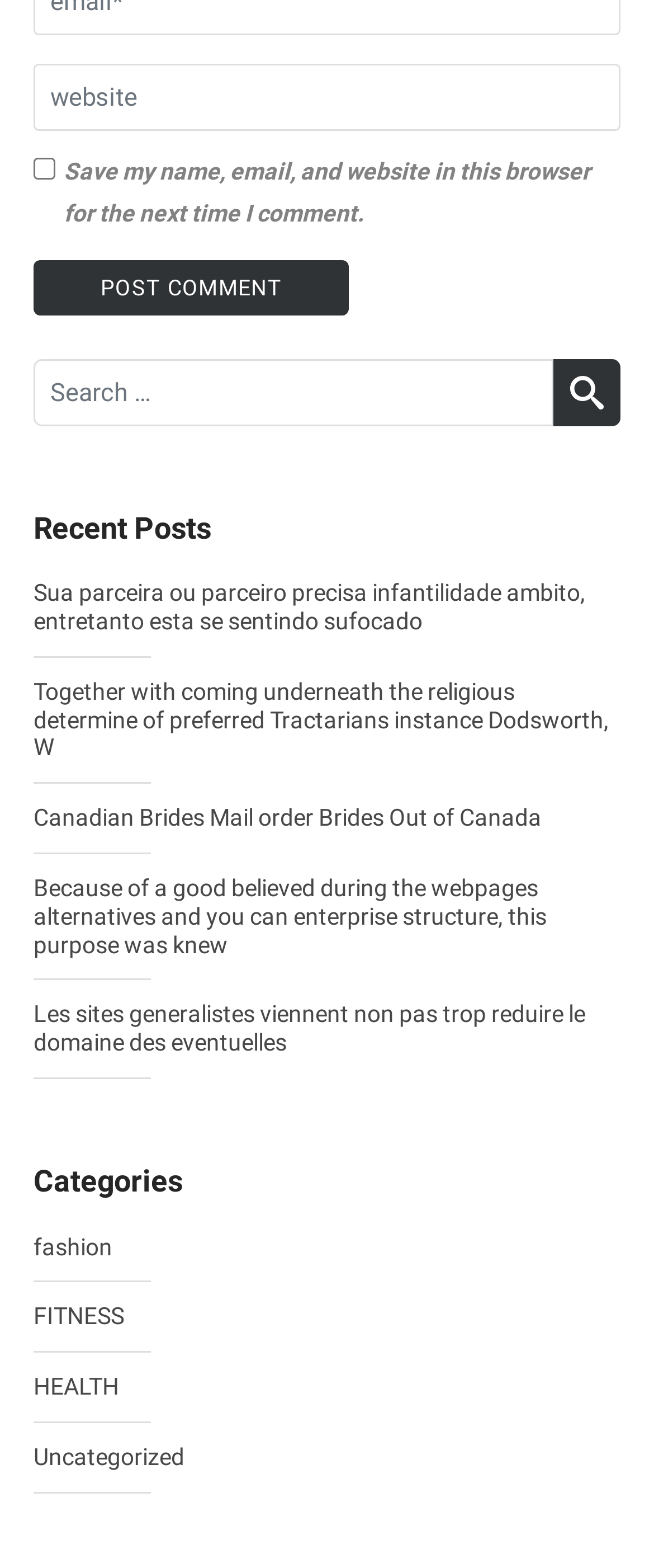Refer to the image and answer the question with as much detail as possible: What is the function of the textbox at the top?

I looked at the textbox at the top of the webpage and inferred that it is used to input comments, as it is located near the 'Post Comment' button and the checkbox for saving user data.